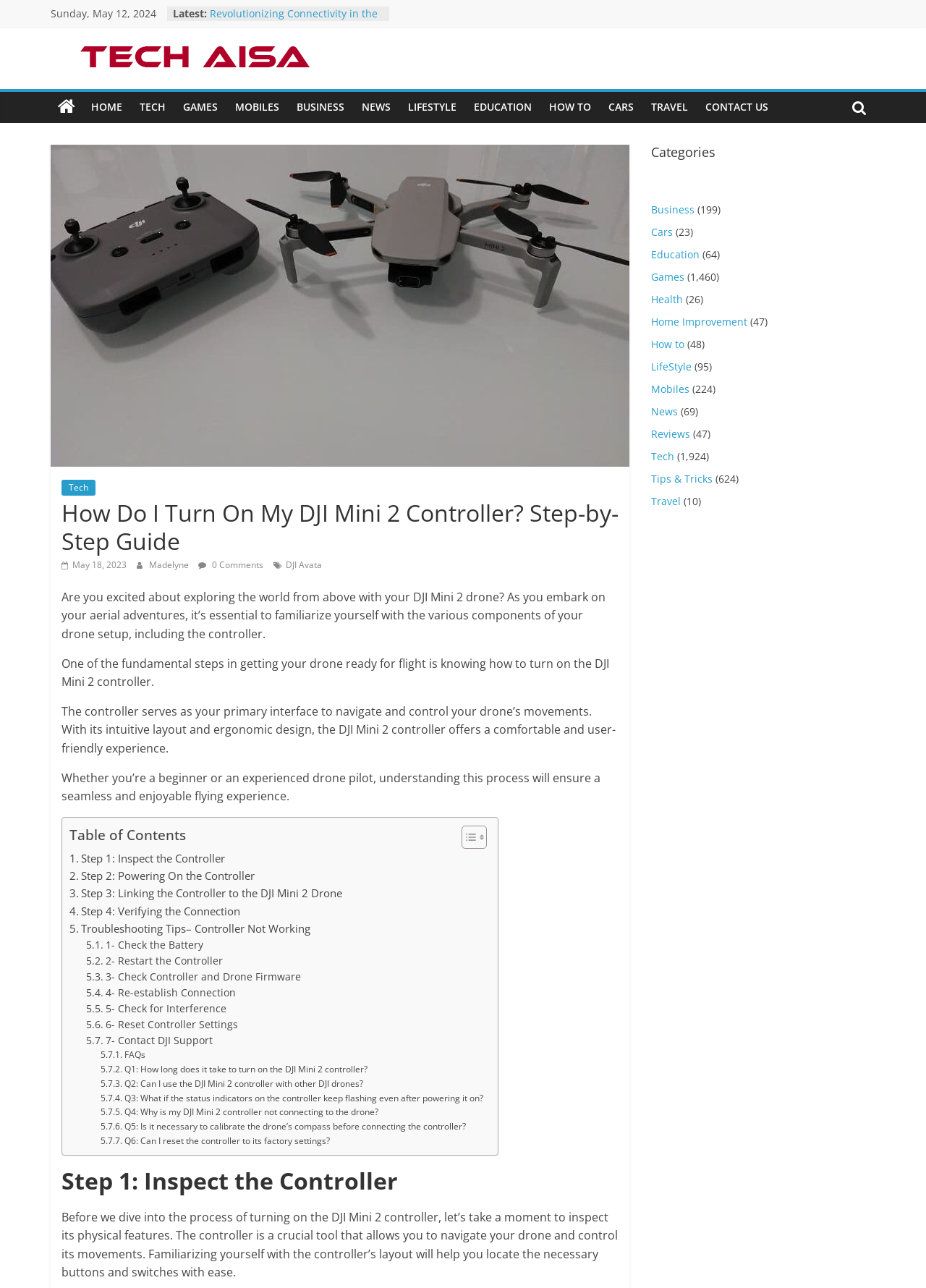Pinpoint the bounding box coordinates of the element you need to click to execute the following instruction: "Check the 'Table of Contents'". The bounding box should be represented by four float numbers between 0 and 1, in the format [left, top, right, bottom].

[0.075, 0.64, 0.522, 0.659]